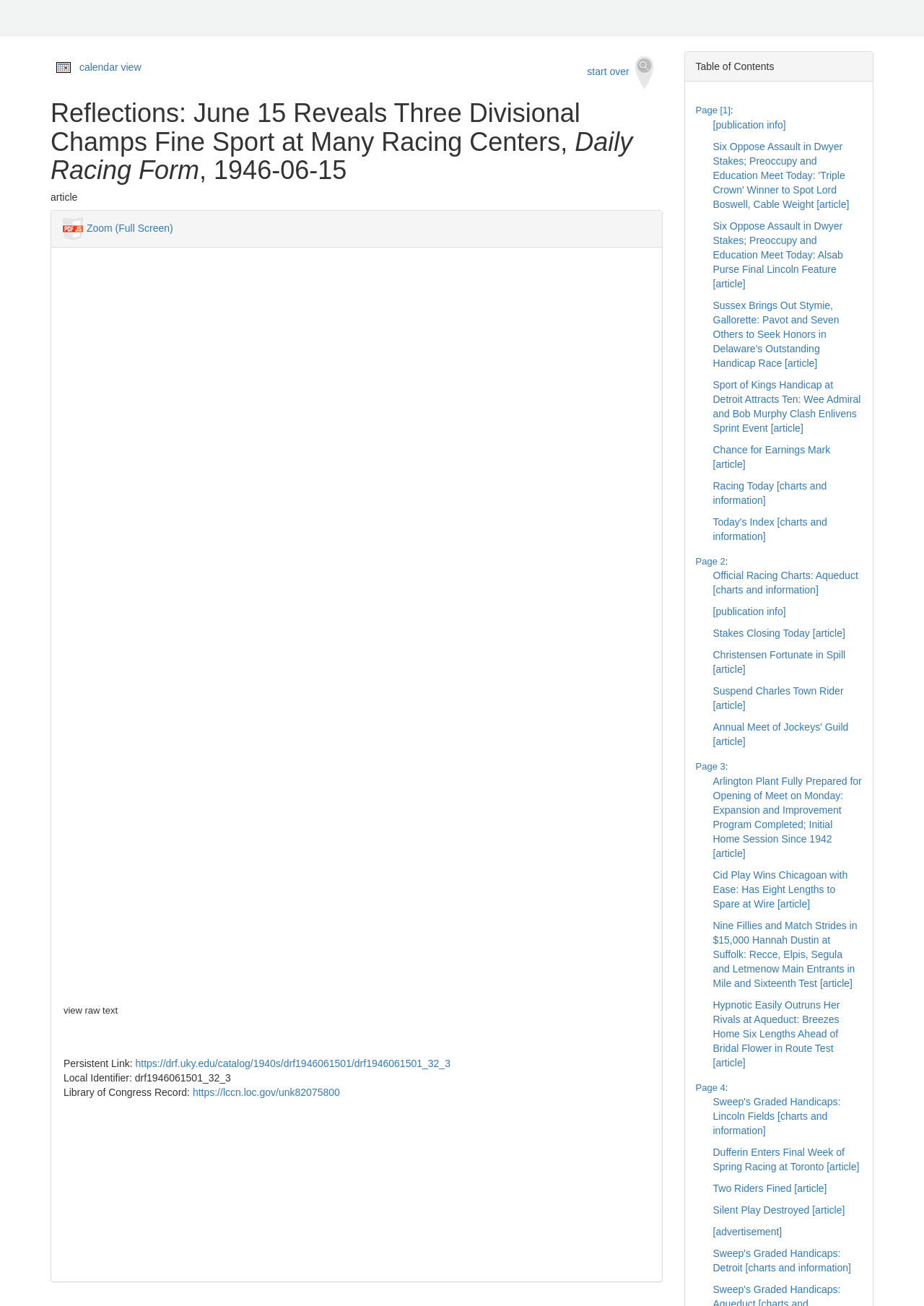Give a concise answer of one word or phrase to the question: 
What is the date of the Daily Racing Form?

June 15, 1946